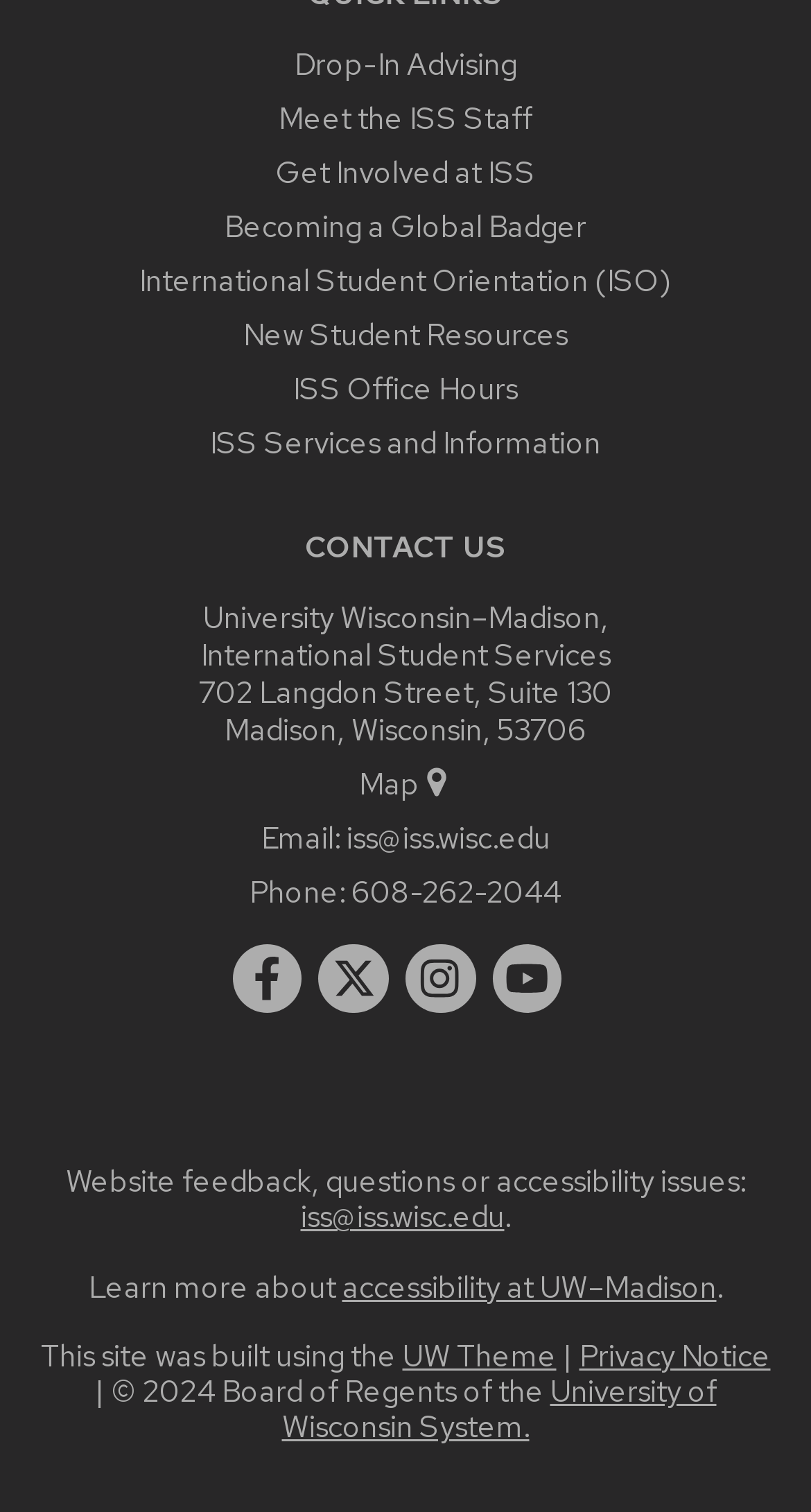Please locate the bounding box coordinates of the element that should be clicked to achieve the given instruction: "Click on Drop-In Advising".

[0.363, 0.028, 0.637, 0.054]